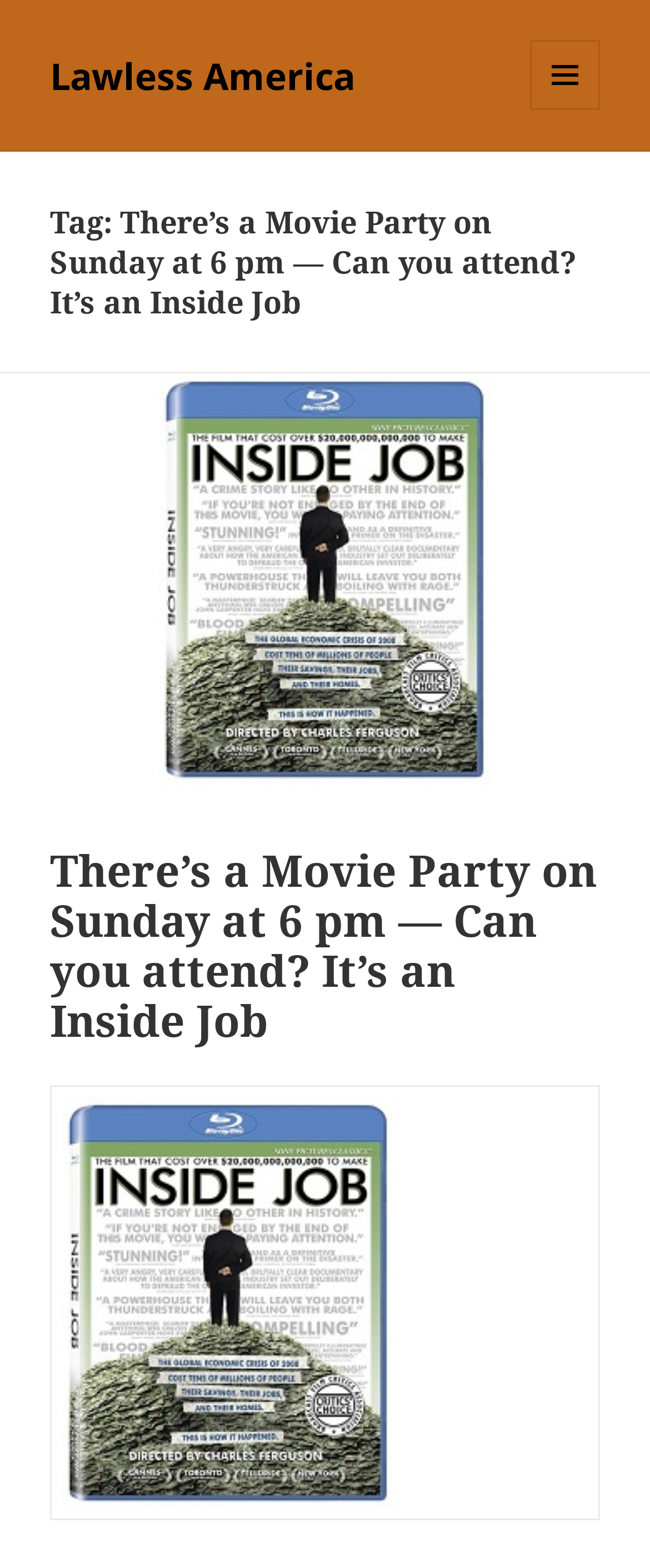Using the details from the image, please elaborate on the following question: How many columns are there in the layout table?

The LayoutTable element contains a single LayoutTableRow element, which in turn contains a single LayoutTableCell element. This suggests that there is only one column in the layout table.